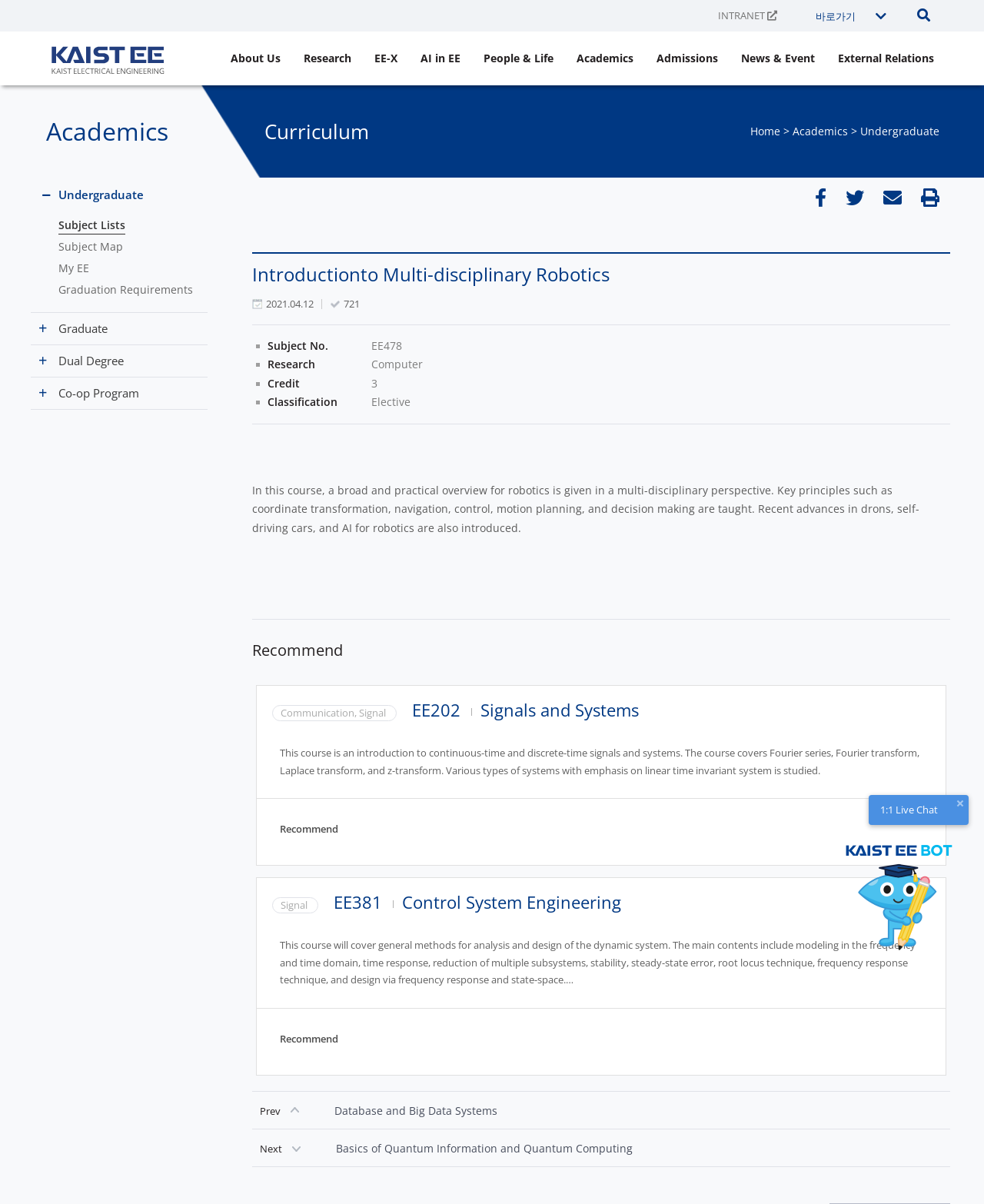Using the webpage screenshot and the element description Control System Engineering, determine the bounding box coordinates. Specify the coordinates in the format (top-left x, top-left y, bottom-right x, bottom-right y) with values ranging from 0 to 1.

[0.409, 0.739, 0.631, 0.758]